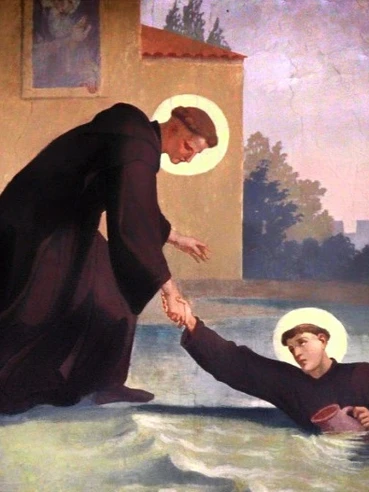Refer to the image and offer a detailed explanation in response to the question: What is the relationship between Placid and St. Maurus?

The caption states that Placid is struggling in the lake and St. Maurus is reaching out to rescue him, and it is mentioned that Placid is St. Maurus' cousin. This establishes a familial relationship between the two figures in the image.